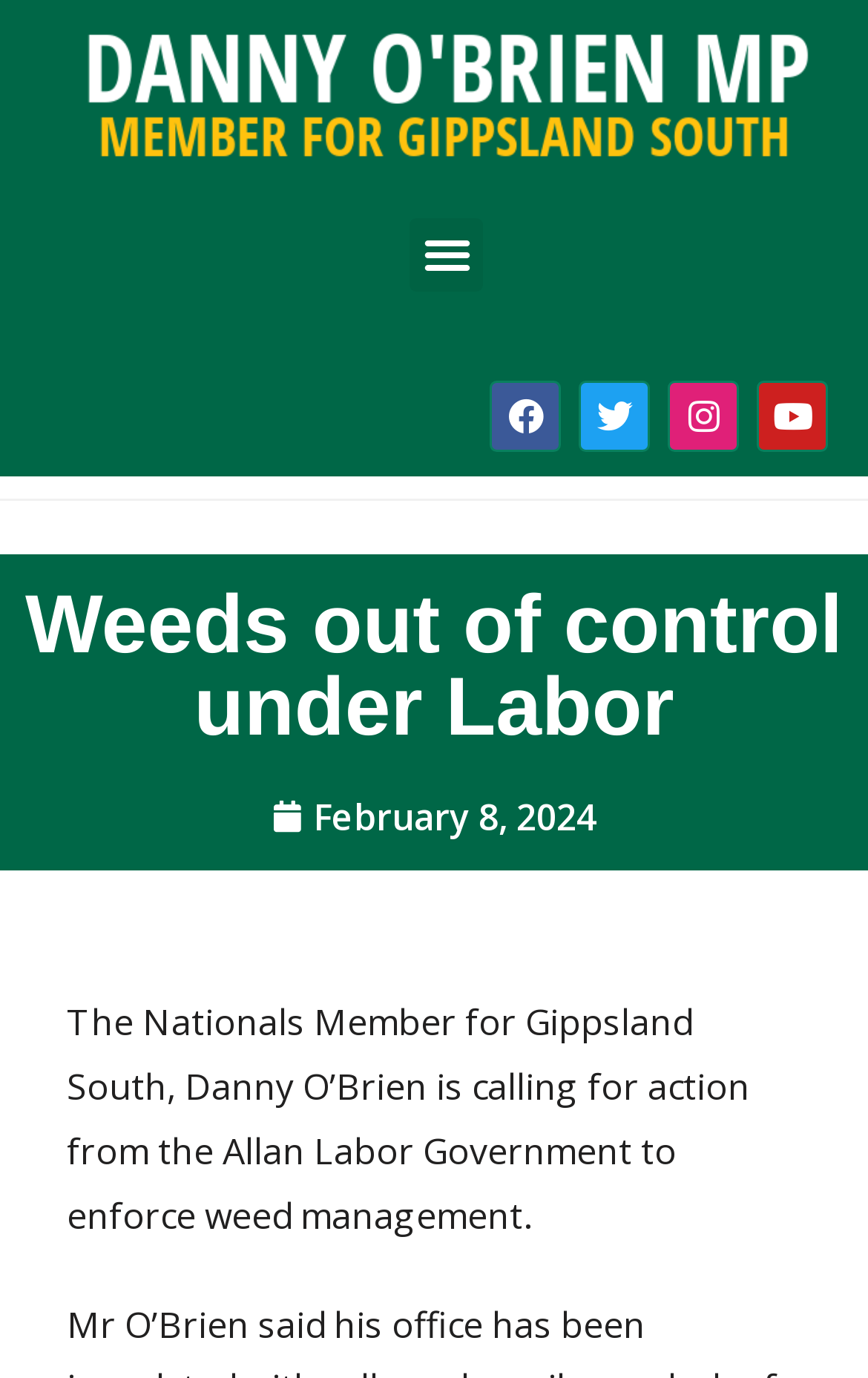Can you specify the bounding box coordinates for the region that should be clicked to fulfill this instruction: "Read the article about weeds out of control under Labor".

[0.026, 0.423, 0.974, 0.542]